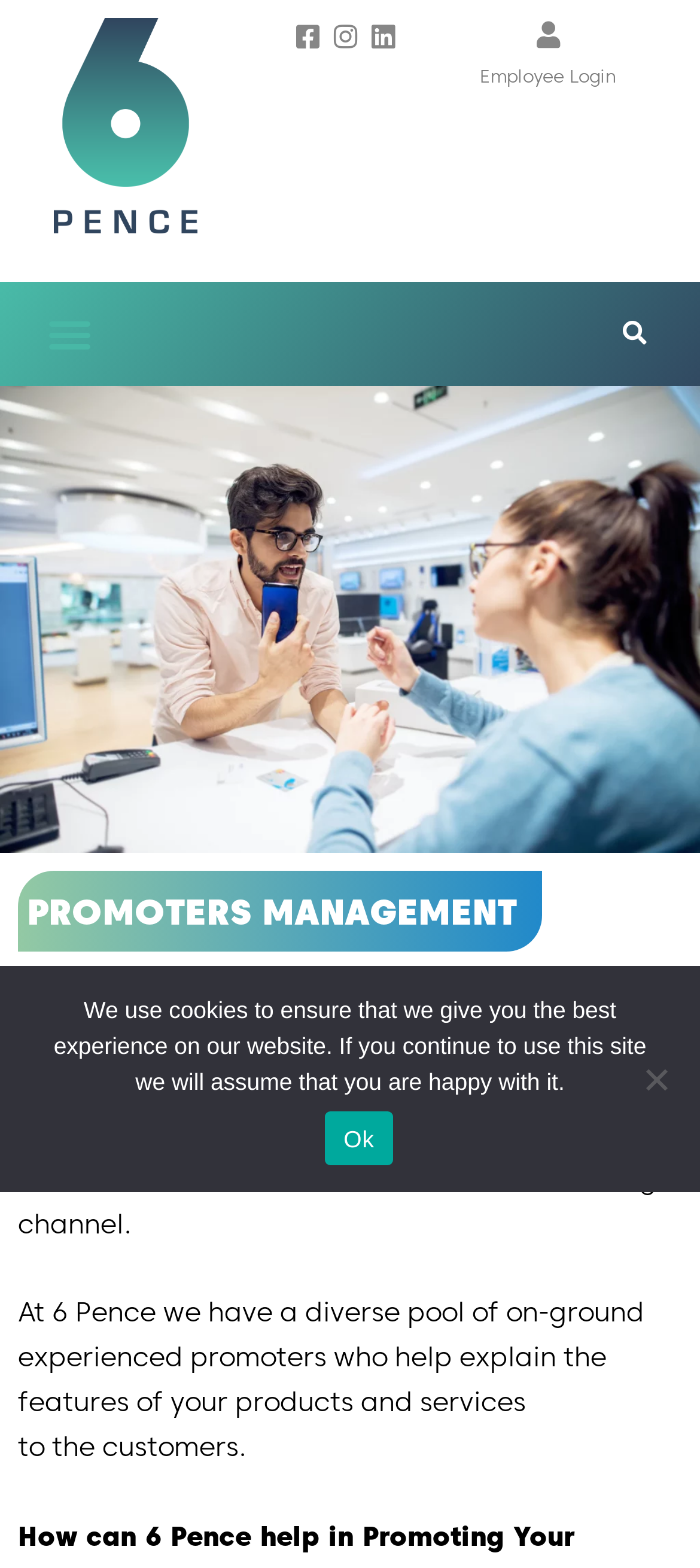What is the purpose of the promoters?
Craft a detailed and extensive response to the question.

According to the text on the webpage, the promoters at 6 Pence help explain the features of products and services to customers.